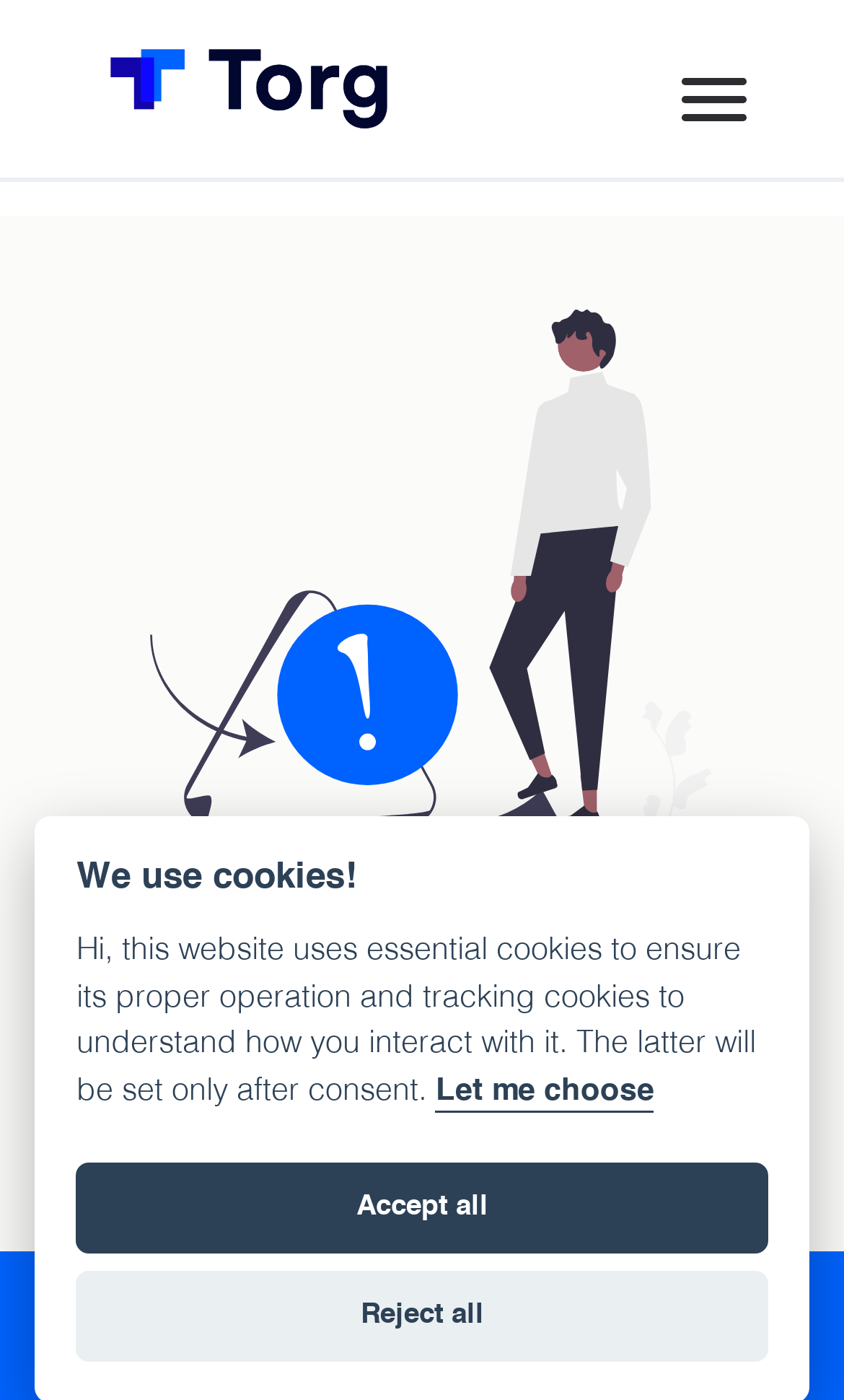How many buttons are there in the cookie settings section?
Can you offer a detailed and complete answer to this question?

I counted the number of buttons in the cookie settings section by looking at the 'Let me choose', 'Accept all', and 'Reject all' buttons, which are placed together and have similar styling, indicating they are part of the same section.